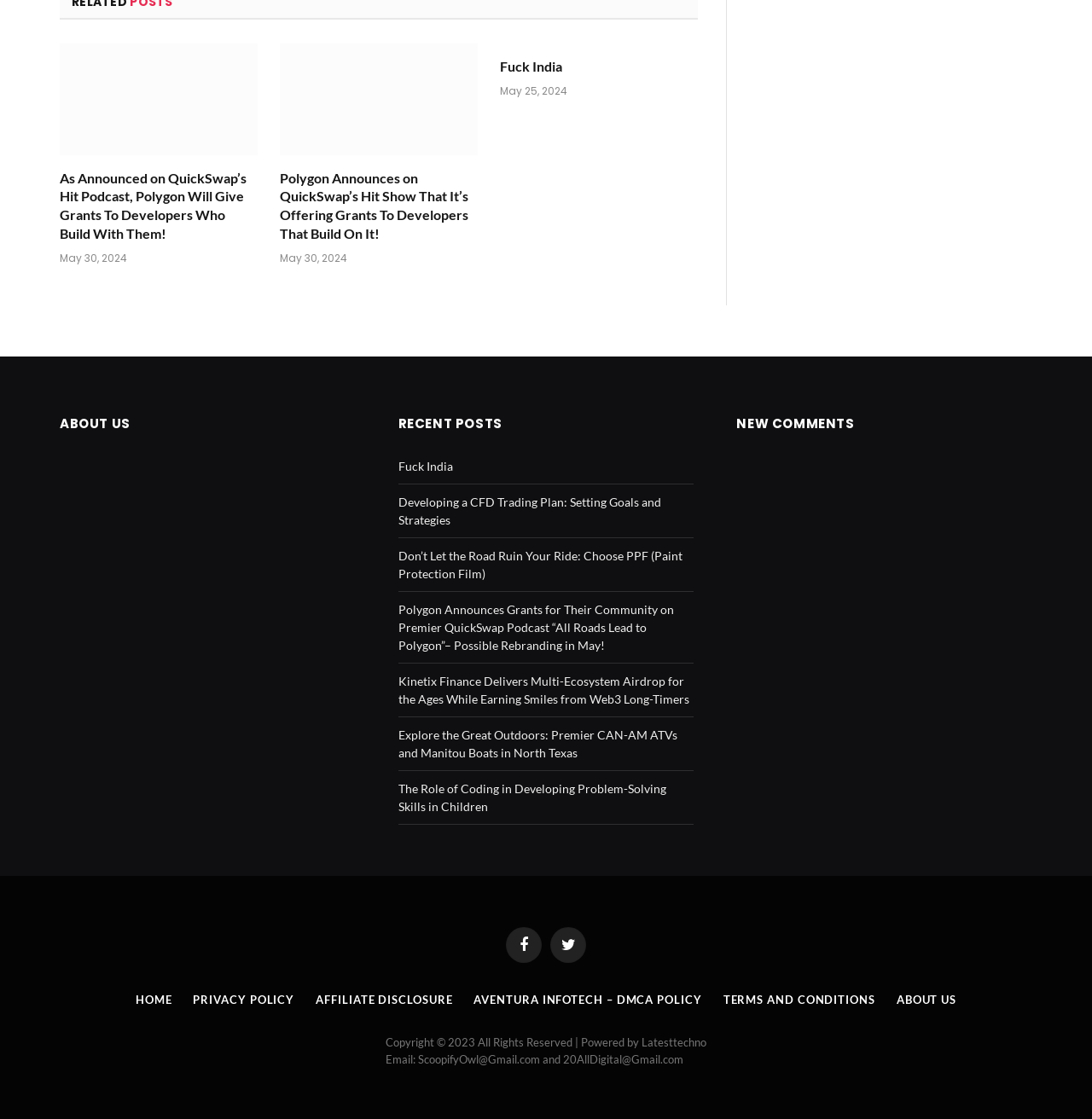Bounding box coordinates are specified in the format (top-left x, top-left y, bottom-right x, bottom-right y). All values are floating point numbers bounded between 0 and 1. Please provide the bounding box coordinate of the region this sentence describes: Aventura InfoTech – DMCA Policy

[0.434, 0.887, 0.643, 0.899]